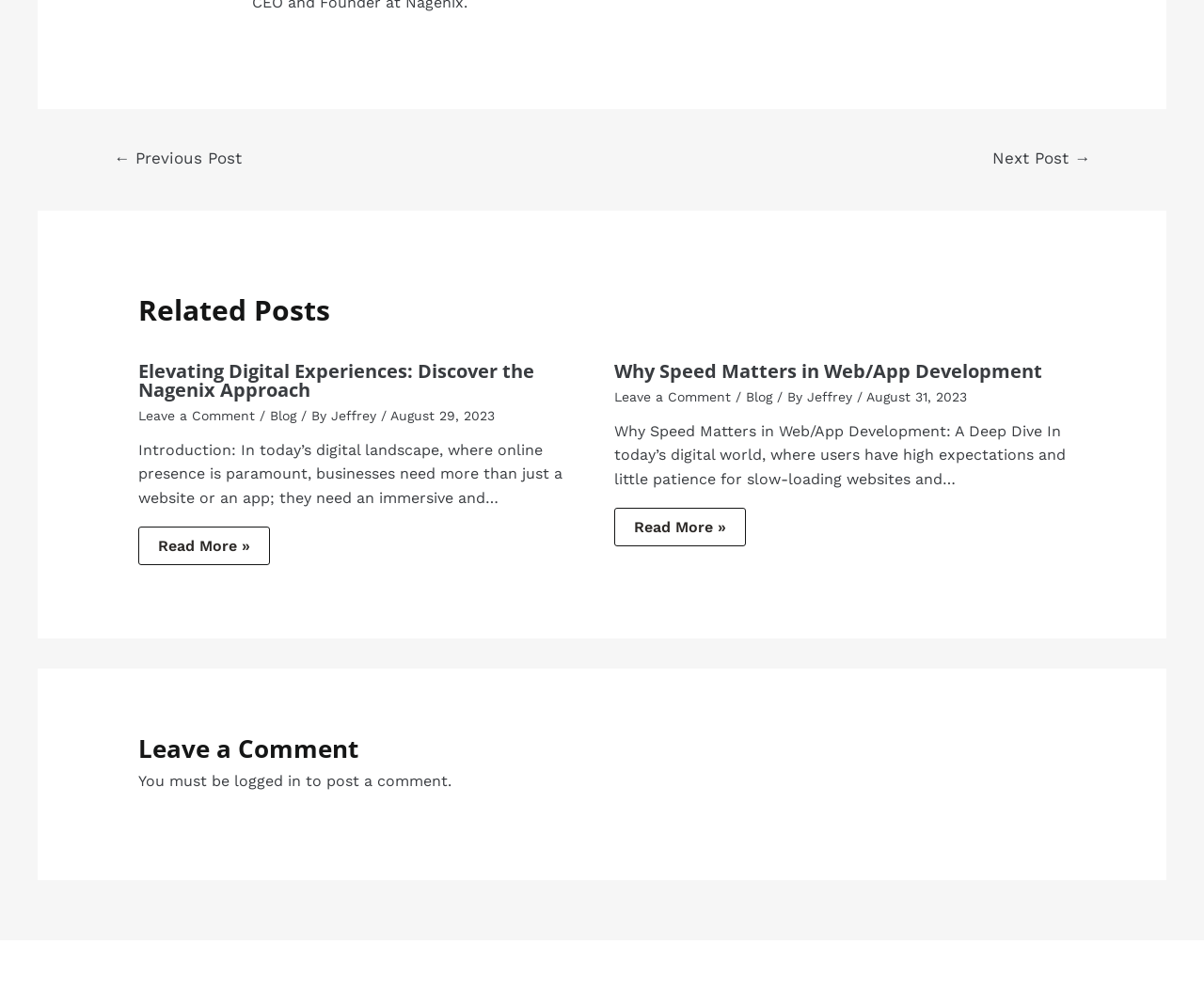What is the date of the second related post?
Please answer using one word or phrase, based on the screenshot.

August 31, 2023